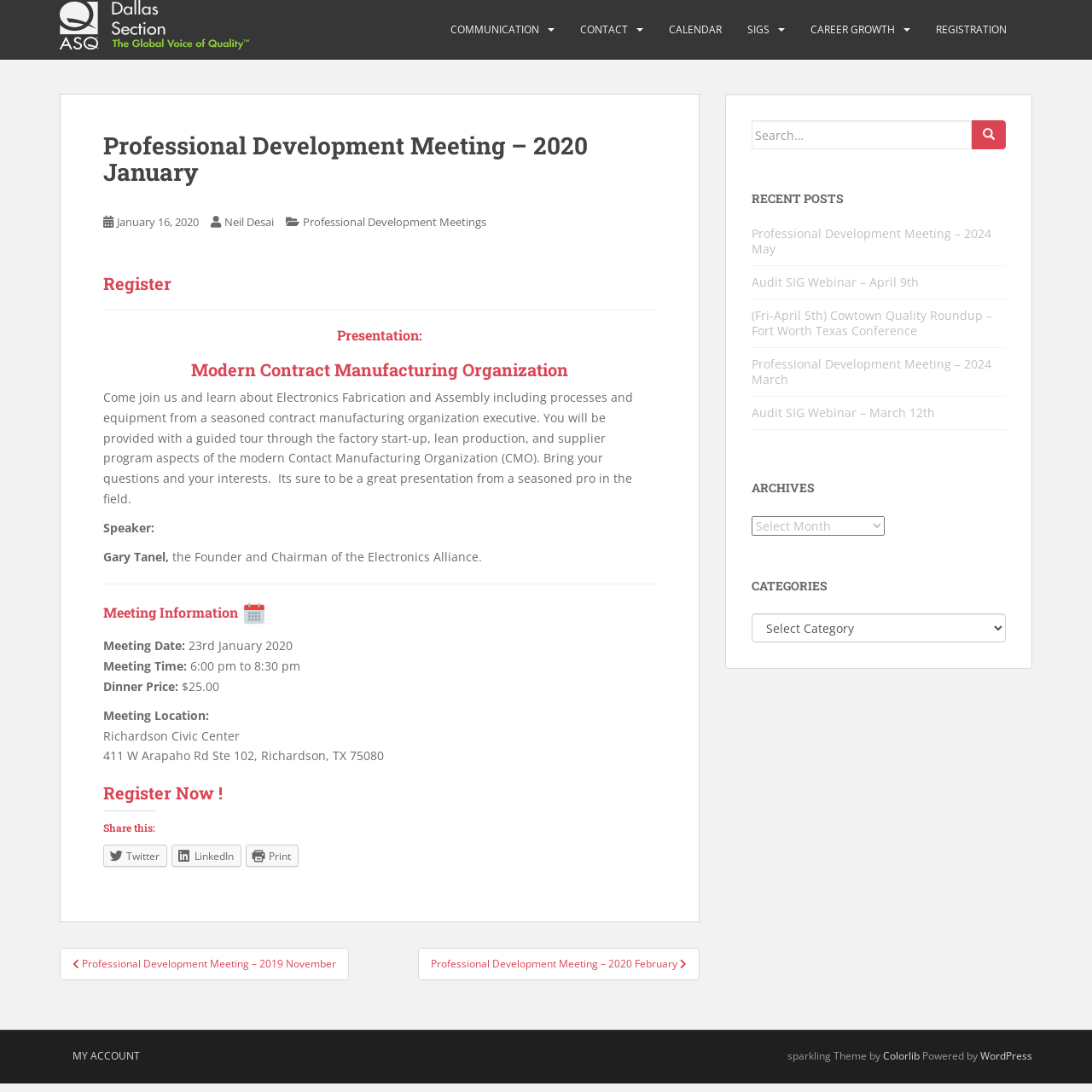Please identify the bounding box coordinates of the element I should click to complete this instruction: 'explore 'The Paramount Hotel''. The coordinates should be given as four float numbers between 0 and 1, like this: [left, top, right, bottom].

None